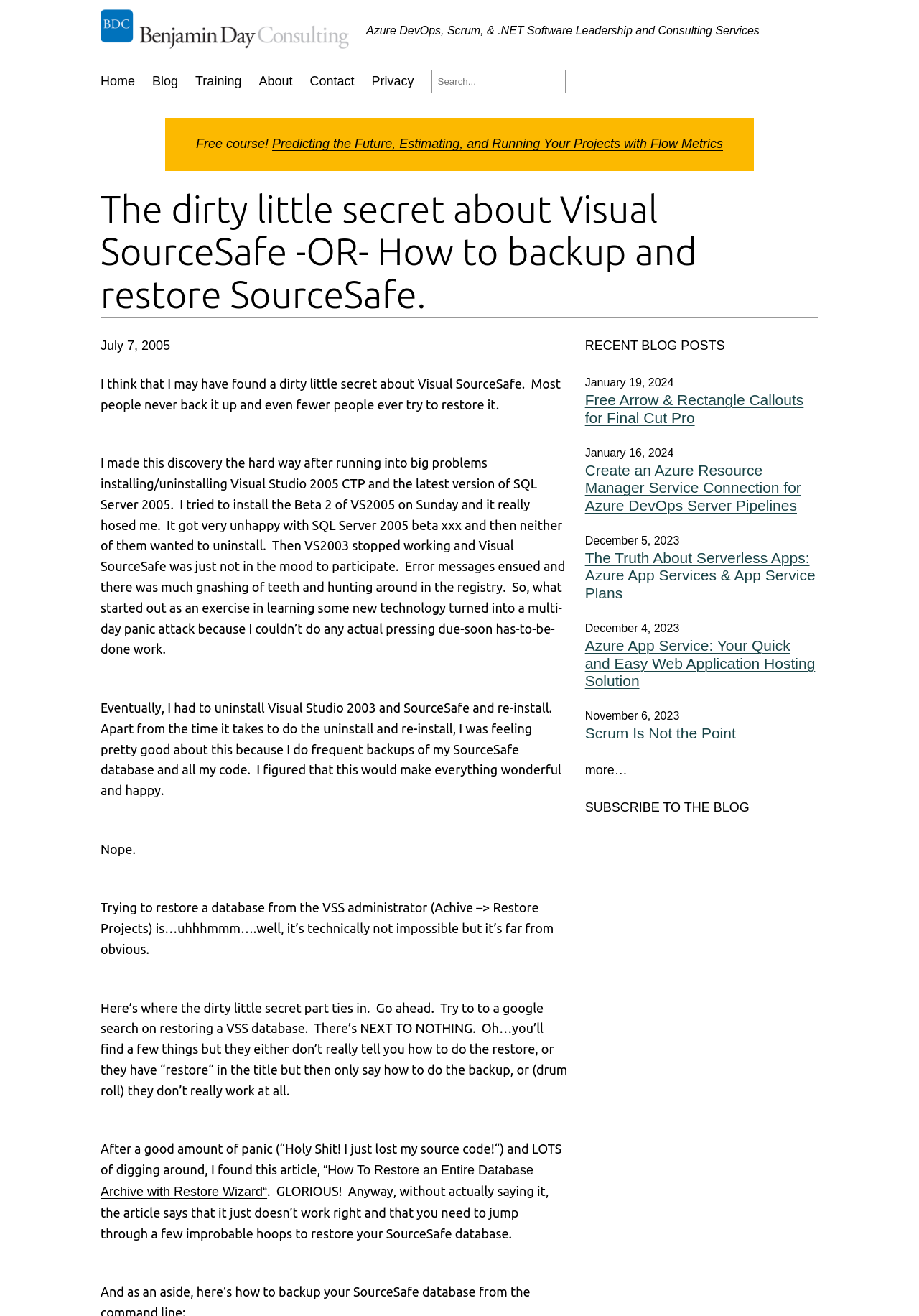What is the date of the oldest blog post listed on the webpage?
Can you give a detailed and elaborate answer to the question?

The oldest blog post listed on the webpage is 'Azure App Service: Your Quick and Easy Web Application Hosting Solution', which was posted on November 6, 2023.